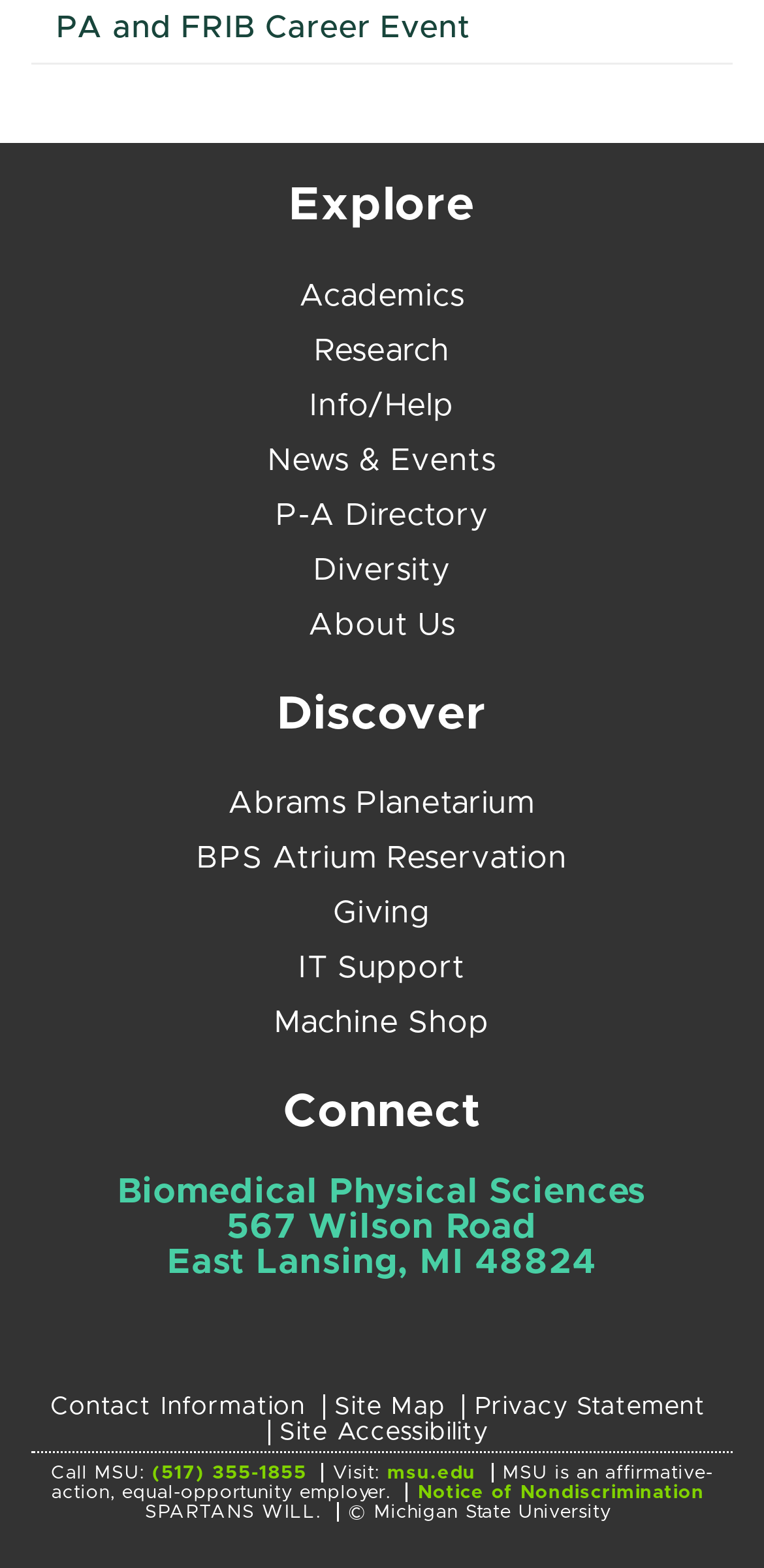Pinpoint the bounding box coordinates of the element that must be clicked to accomplish the following instruction: "Visit Abrams Planetarium". The coordinates should be in the format of four float numbers between 0 and 1, i.e., [left, top, right, bottom].

[0.298, 0.503, 0.702, 0.523]